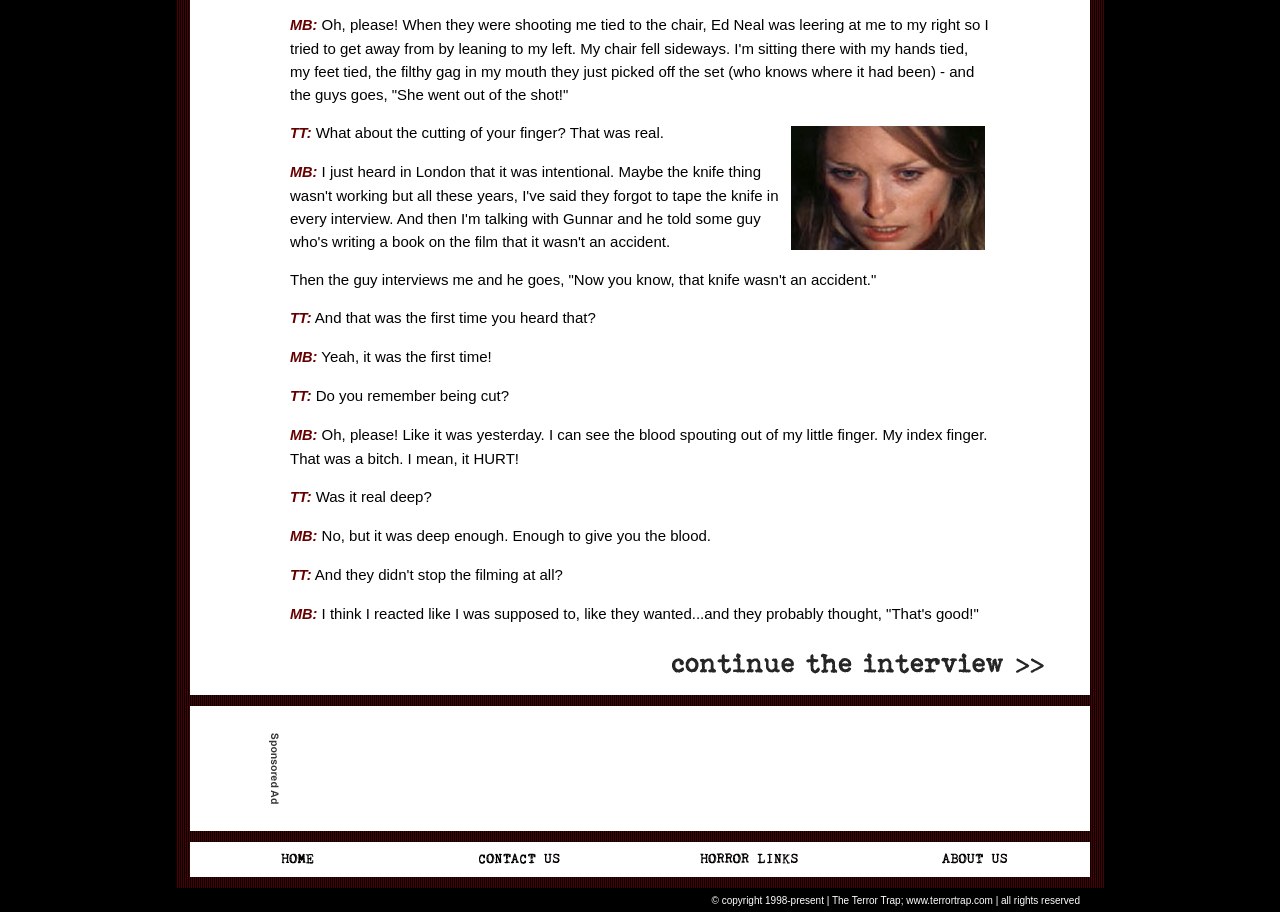Use a single word or phrase to answer the question: What is the copyright information at the bottom of the webpage?

1998-present, The Terror Trap